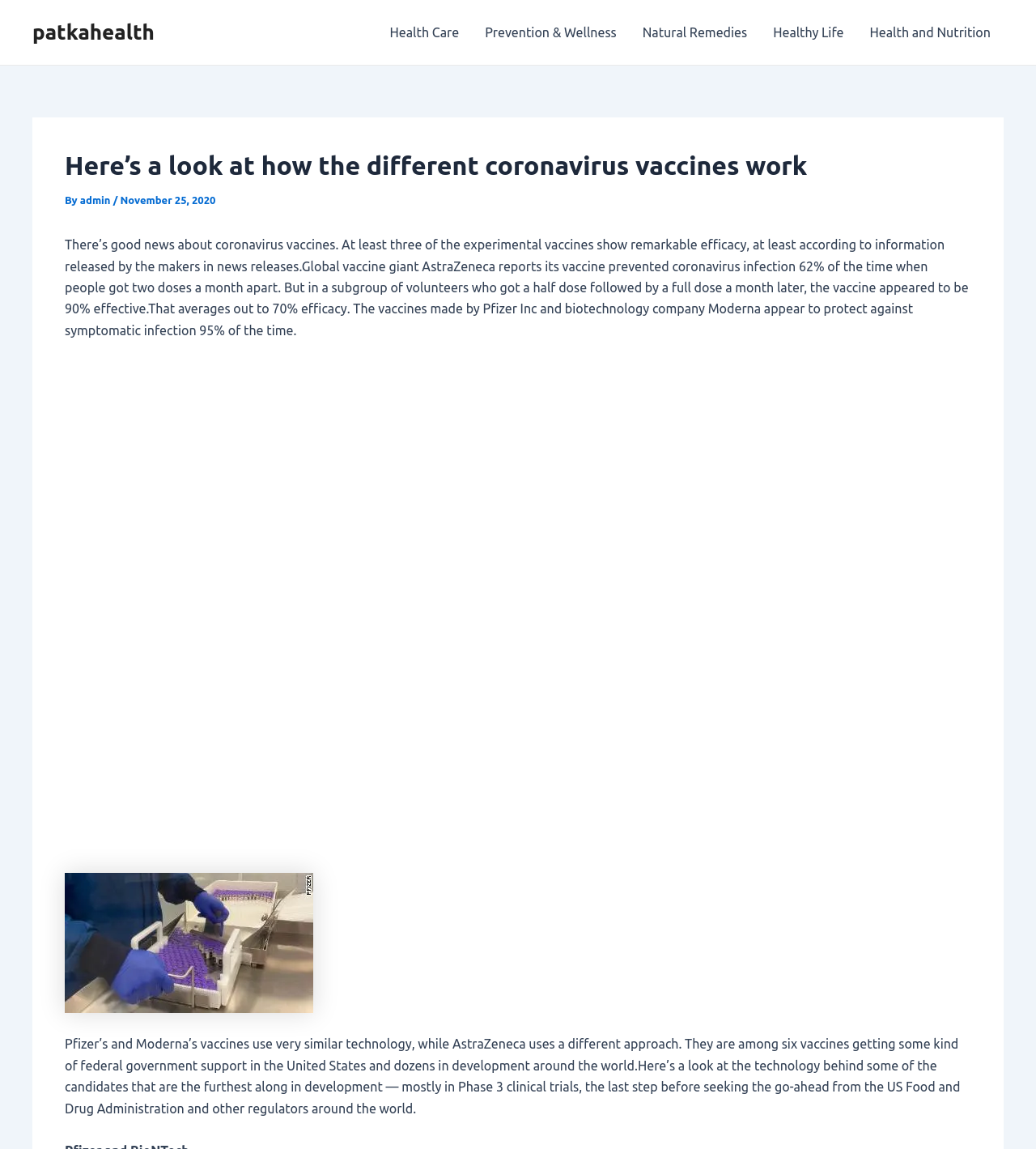Locate the UI element that matches the description Health Care in the webpage screenshot. Return the bounding box coordinates in the format (top-left x, top-left y, bottom-right x, bottom-right y), with values ranging from 0 to 1.

[0.364, 0.0, 0.456, 0.056]